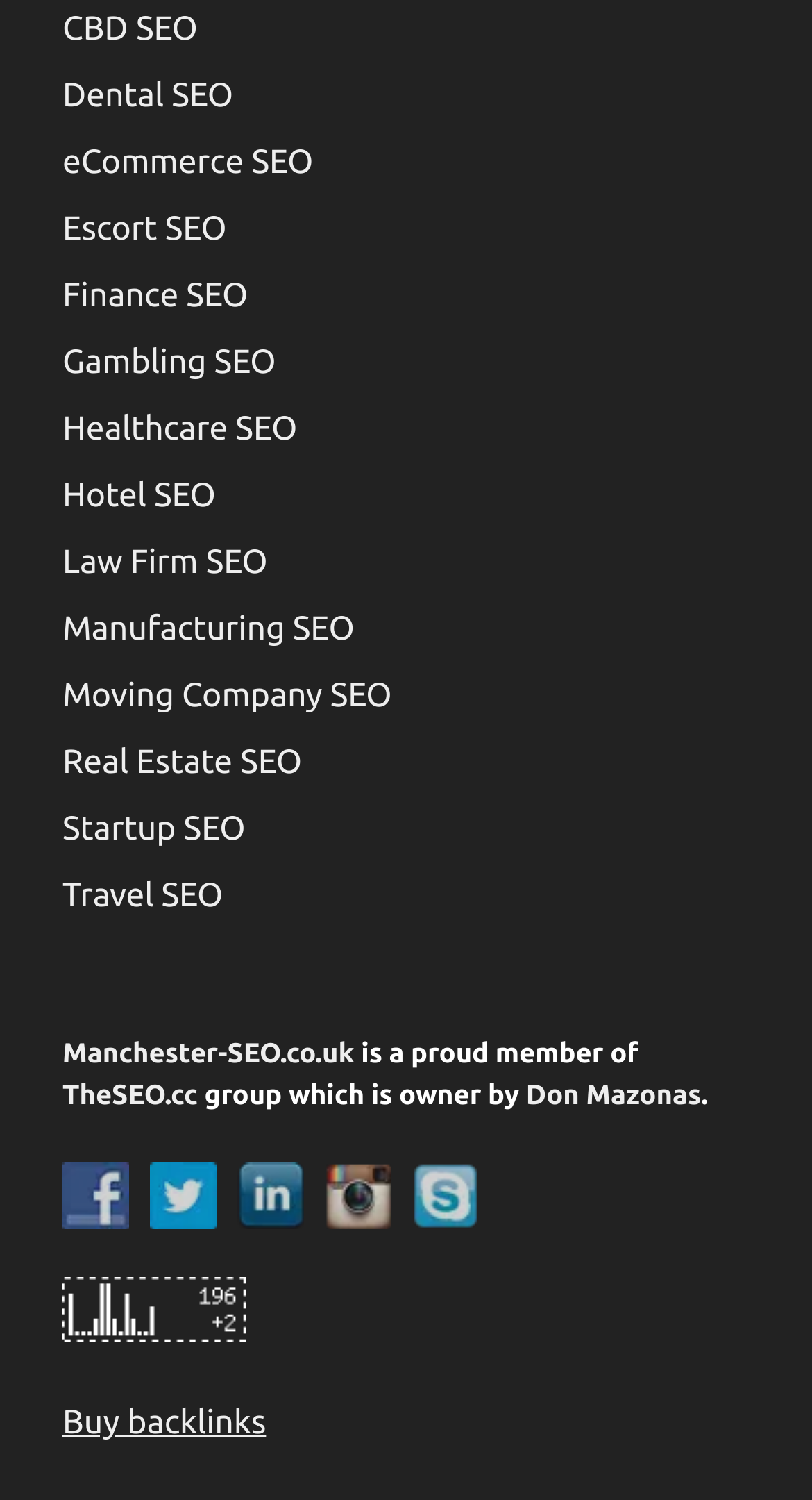Please locate the bounding box coordinates of the element's region that needs to be clicked to follow the instruction: "Read more about 'Stock Brokers'". The bounding box coordinates should be provided as four float numbers between 0 and 1, i.e., [left, top, right, bottom].

None